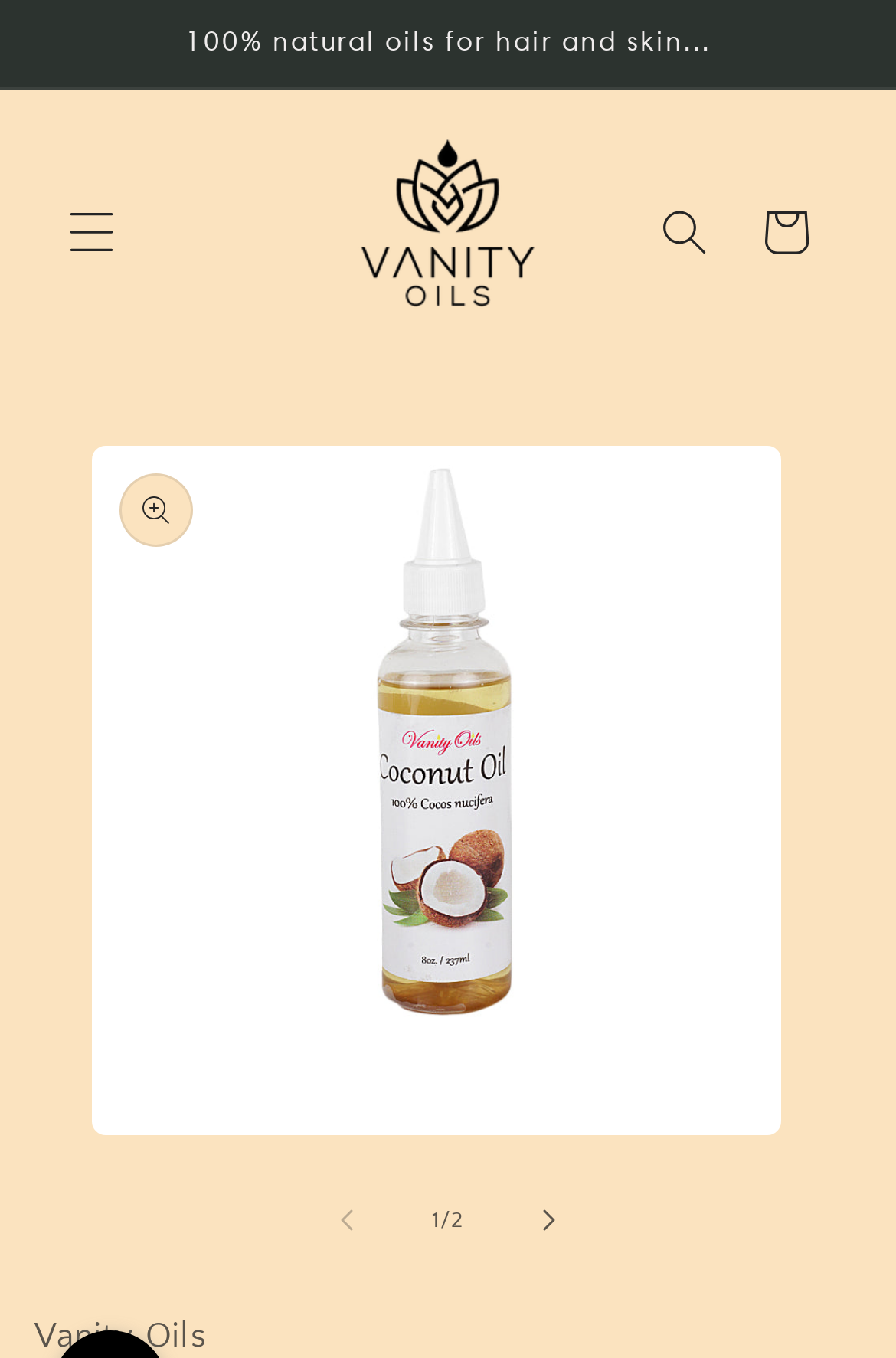Please provide a comprehensive answer to the question below using the information from the image: What is the brand name of the product?

I determined the brand name by looking at the link and image elements with the text 'Vanity Oils' and also the StaticText element with the same text at the bottom of the page.